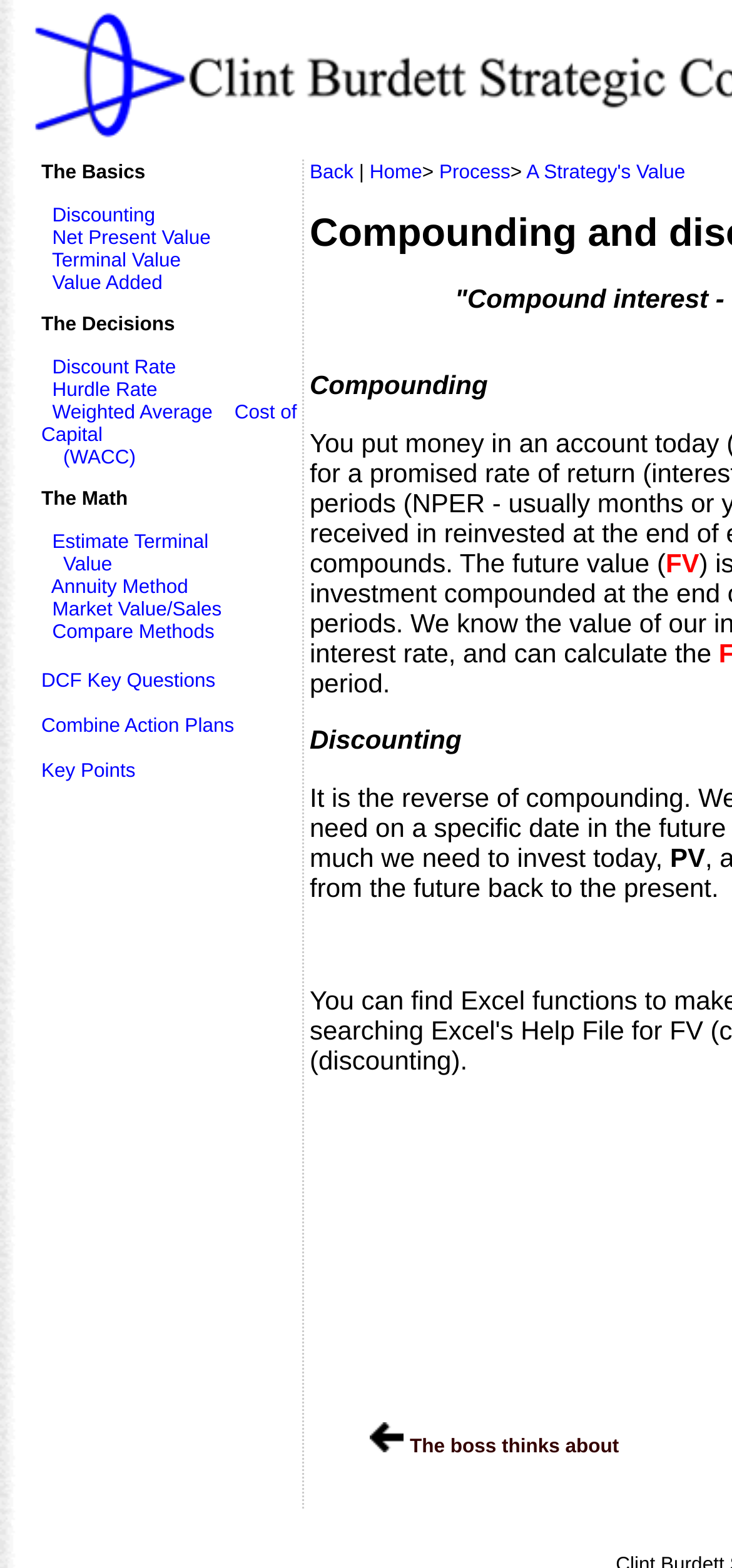What is the symbol next to the 'FV' text?
Provide an in-depth and detailed explanation in response to the question.

There is no symbol next to the 'FV' text. The 'FV' text is a standalone StaticText element located at the bottom-right corner of the webpage.